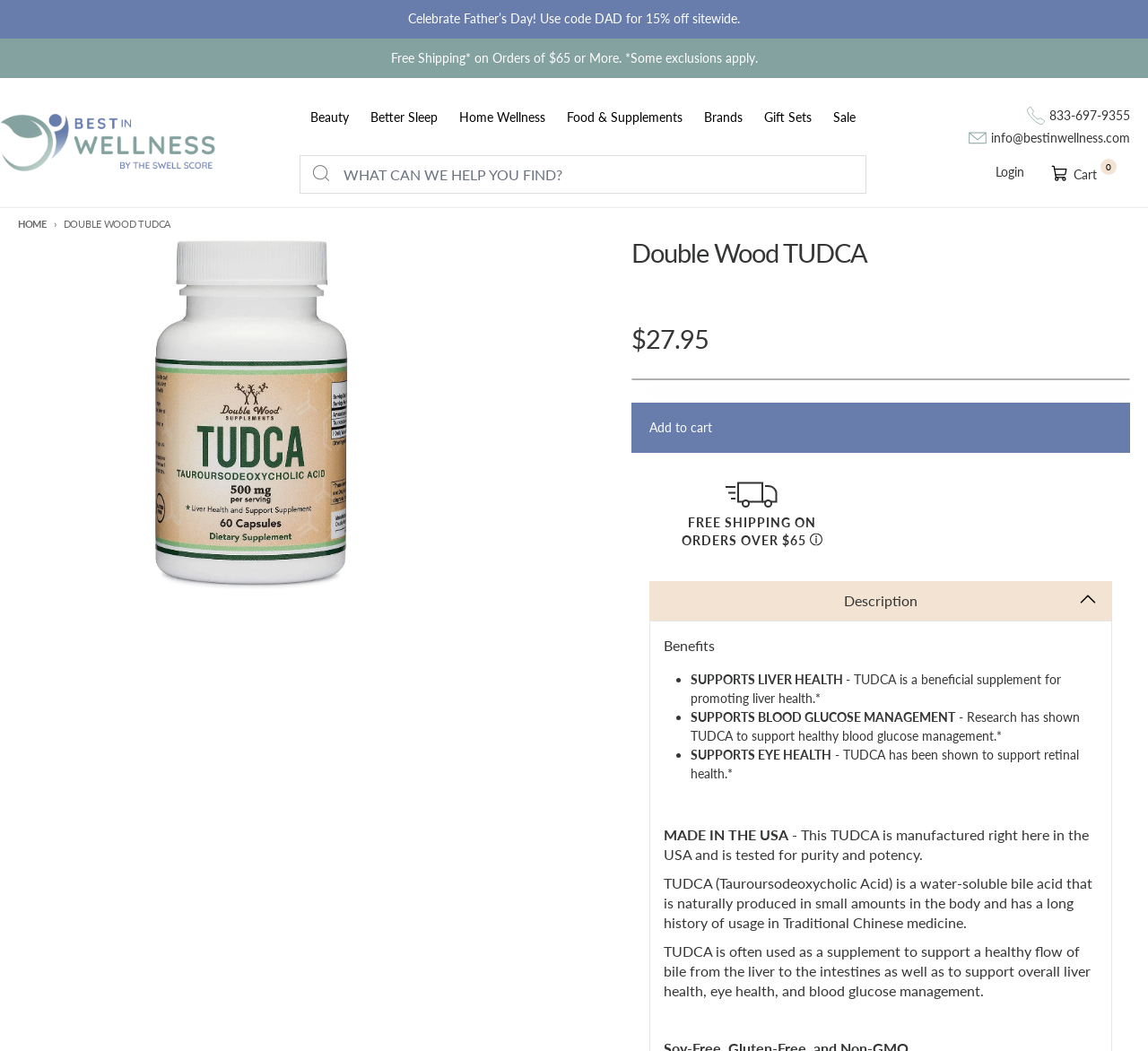Identify the bounding box coordinates of the region I need to click to complete this instruction: "Add the product to cart".

[0.55, 0.383, 0.984, 0.431]